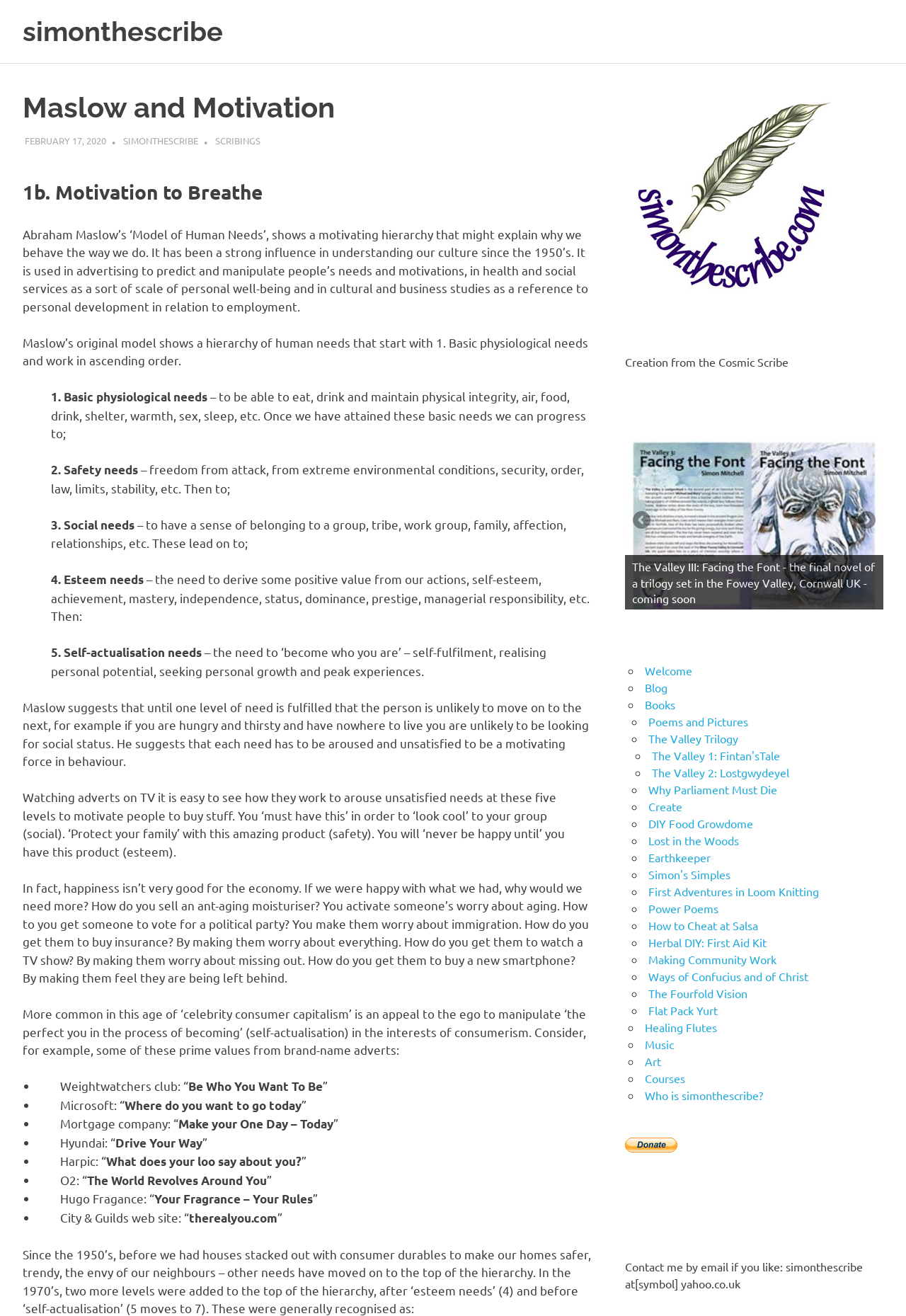Using the element description The Valley 1: Fintan'sTale, predict the bounding box coordinates for the UI element. Provide the coordinates in (top-left x, top-left y, bottom-right x, bottom-right y) format with values ranging from 0 to 1.

[0.719, 0.568, 0.861, 0.579]